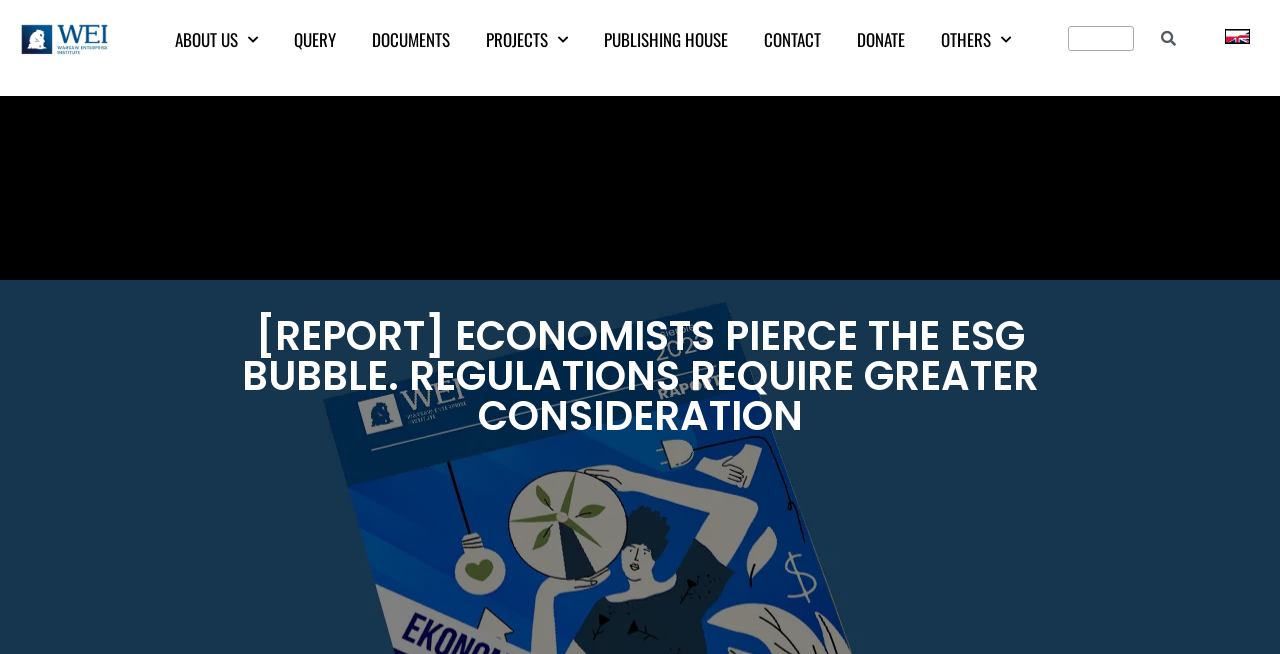Locate the bounding box coordinates of the clickable region necessary to complete the following instruction: "view documents". Provide the coordinates in the format of four float numbers between 0 and 1, i.e., [left, top, right, bottom].

[0.277, 0.026, 0.366, 0.096]